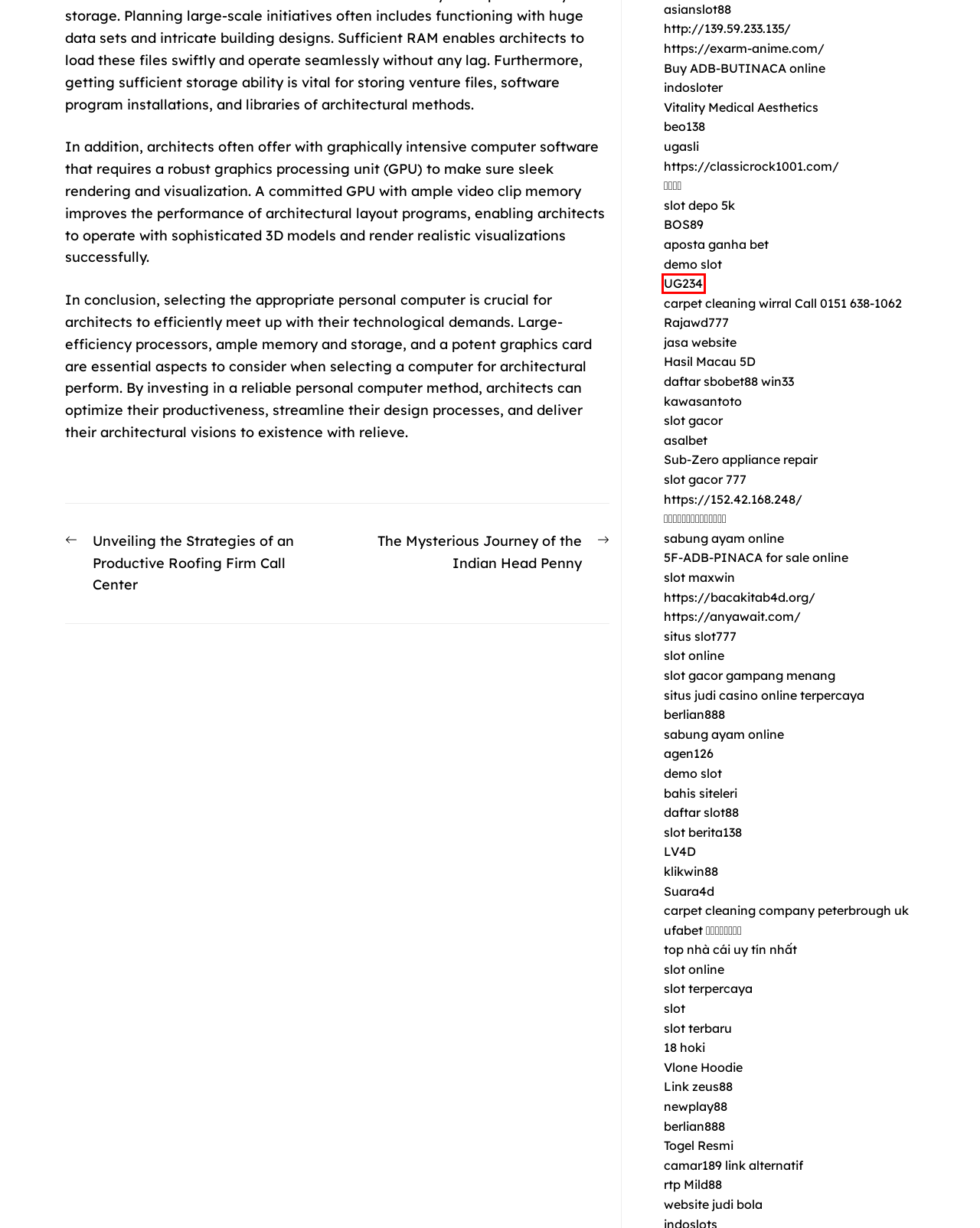You are given a screenshot of a webpage with a red rectangle bounding box around a UI element. Select the webpage description that best matches the new webpage after clicking the element in the bounding box. Here are the candidates:
A. ASIANSLOT88 >>  SLOT88 TERKENAL DENGAN SLOT GACOR TERPERCAYA 2024
B. Carpet Cleaning Services In Peterborough | Upholstery Cleaning
C. ハンガーゼロ ｜ 1分間に17人飢餓で亡くなっている現実を知ろう。
D. BANGSAJP: Daftar Situs Slot Gacor Hari Ini & Slot88 Maxwin Anti Rungkad
E. Link THOR89 - Sensasi Kemenangan Slot Gacor Hari Ini Winrate 97%
F. Carpet Cleaning Wirral | CleanDirect For Rugs and Upholstery
G. UG234 - Situs Slot Online Gacor Deposit Pulsa Tanpa Potongan
H. KAWASANTOTO | Game Populer di Indonesia

G